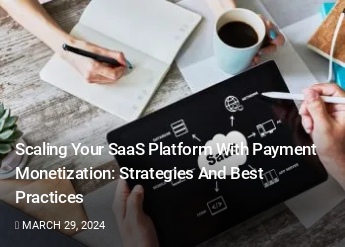Please answer the following question using a single word or phrase: 
What is the topic of the article mentioned in the image?

Scaling Your SaaS Platform with Payment Monetization